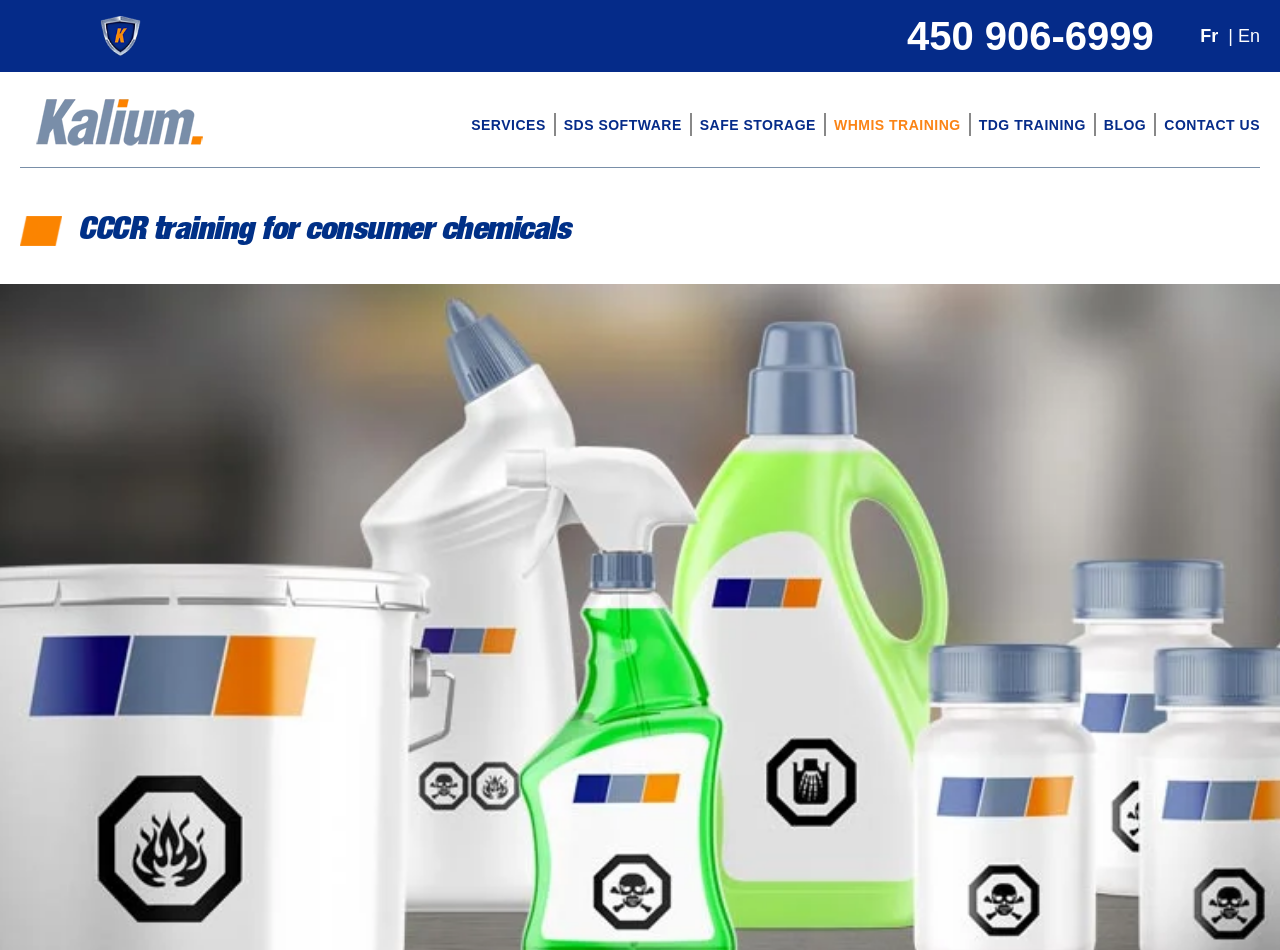Provide a one-word or short-phrase answer to the question:
What is the theme of the website?

Chemicals